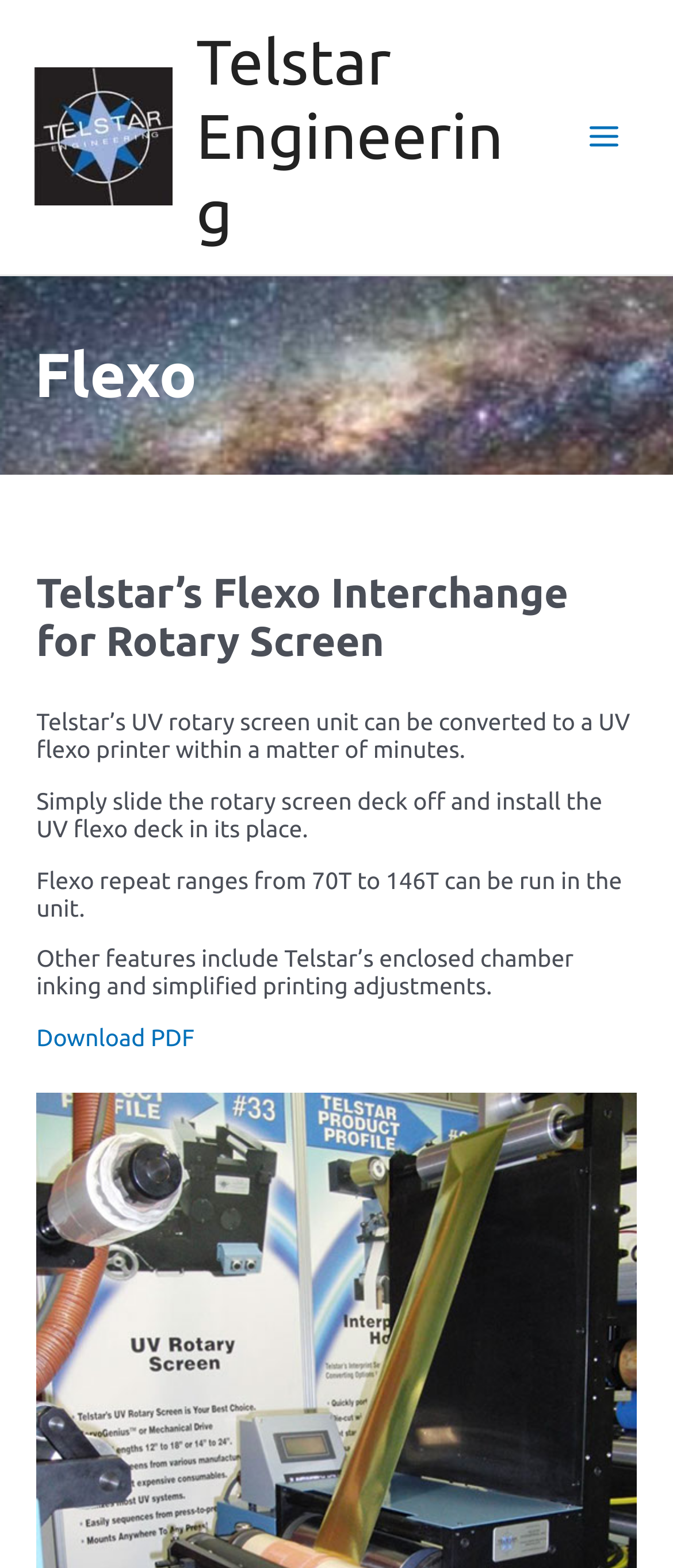Identify the bounding box for the element characterized by the following description: "Main Menu".

[0.845, 0.065, 0.949, 0.11]